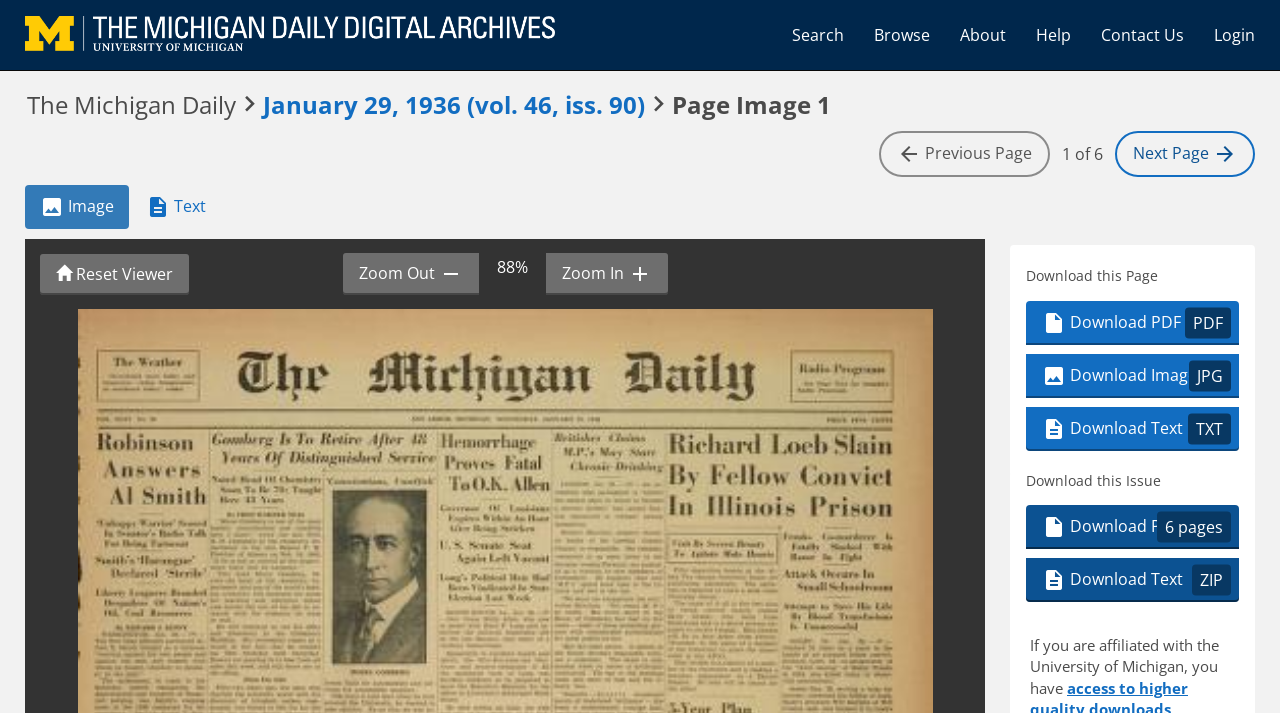What is the publication date of this issue?
Refer to the screenshot and answer in one word or phrase.

January 29, 1936